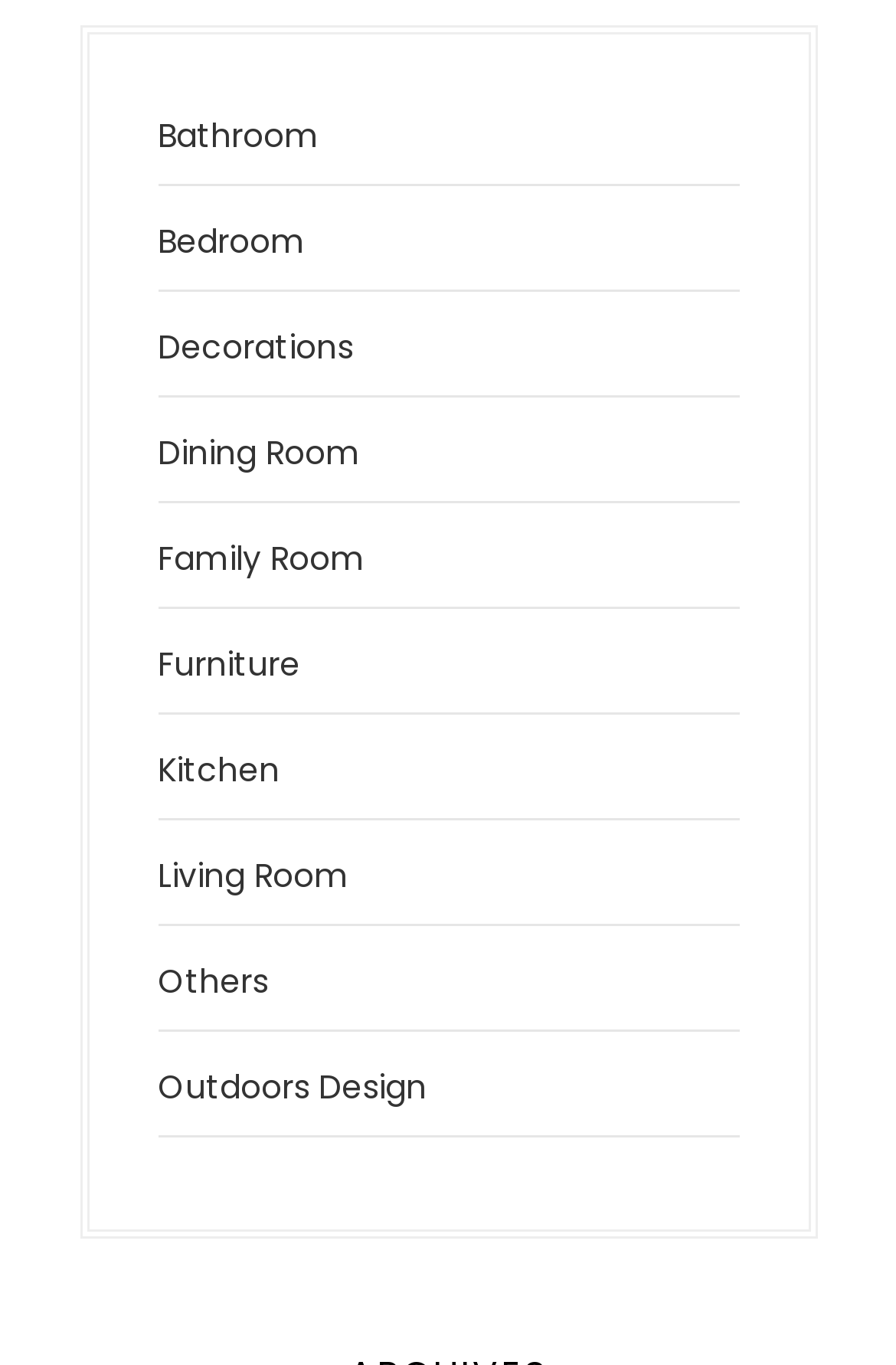Provide the bounding box coordinates of the section that needs to be clicked to accomplish the following instruction: "Discover Living Room layouts."

[0.176, 0.625, 0.388, 0.659]